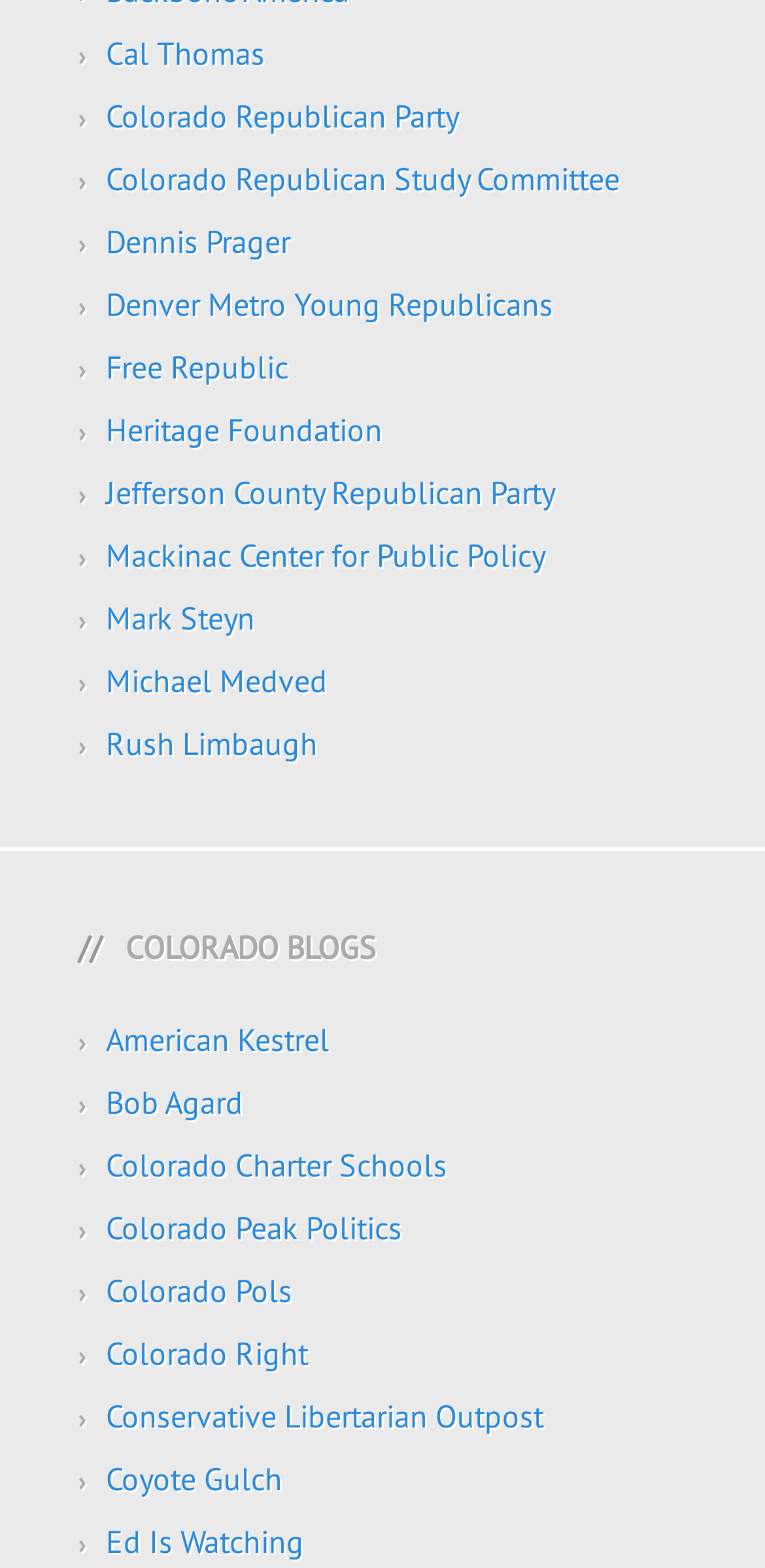Please locate the bounding box coordinates for the element that should be clicked to achieve the following instruction: "visit Cal Thomas' website". Ensure the coordinates are given as four float numbers between 0 and 1, i.e., [left, top, right, bottom].

[0.138, 0.021, 0.346, 0.046]